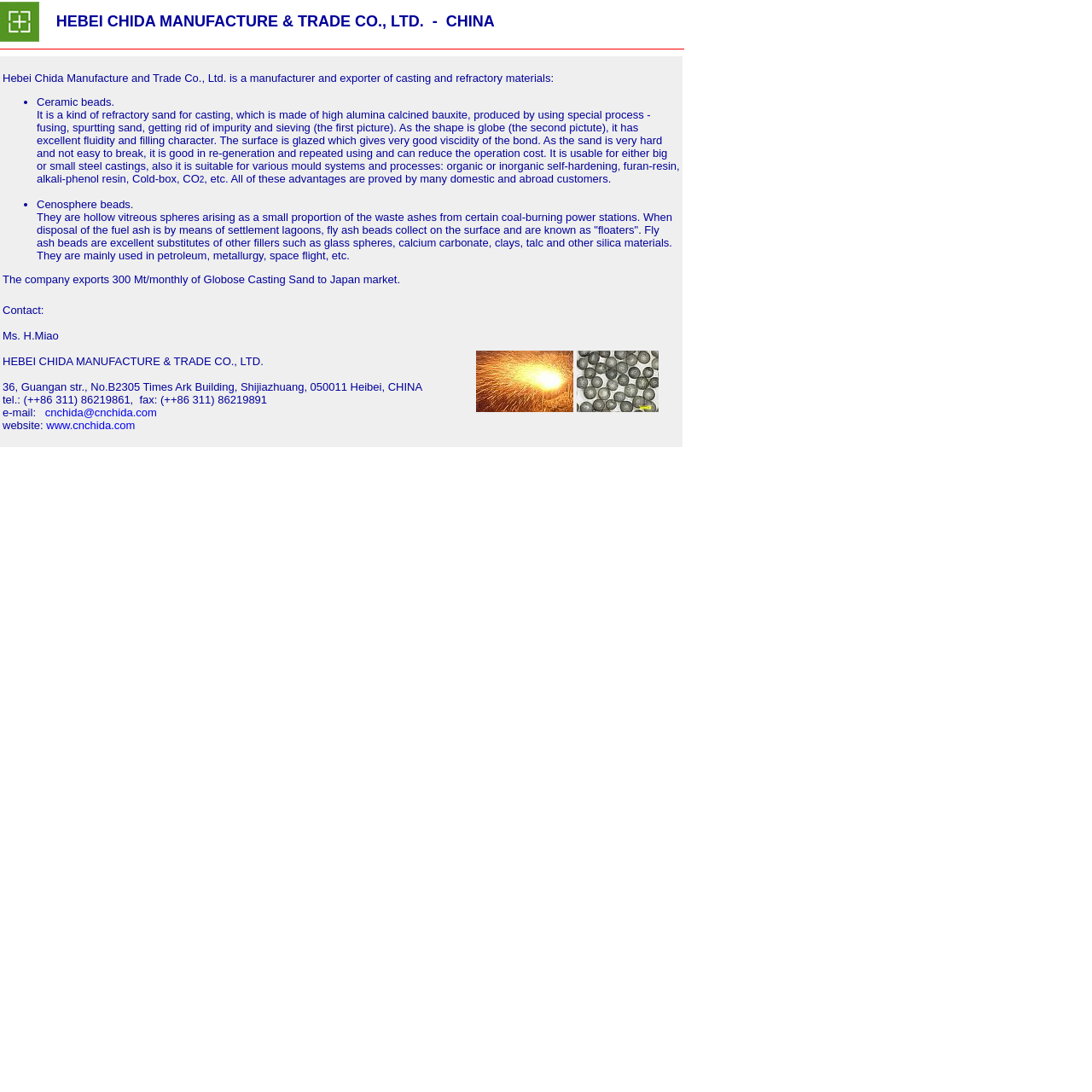What is the email address of Ms. H.Miao?
Based on the image, answer the question with a single word or brief phrase.

cnchida@cnchida.com